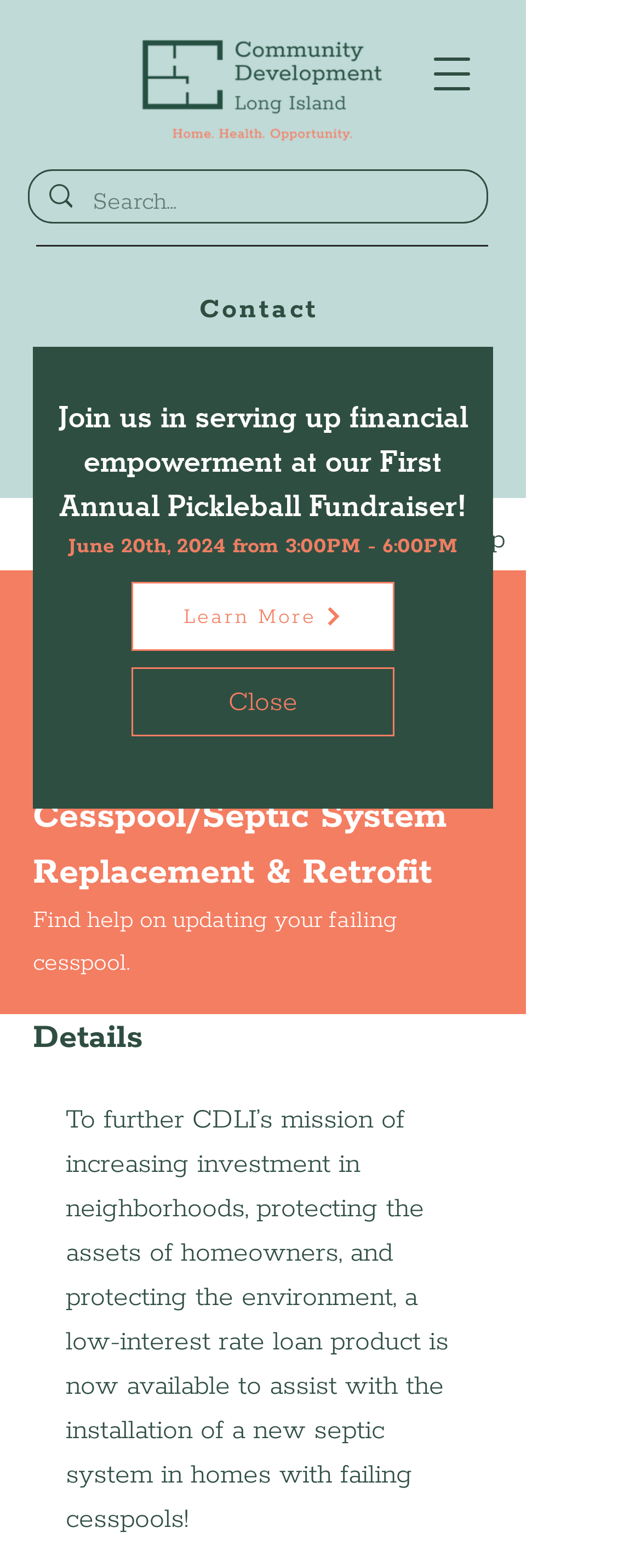Respond to the question with just a single word or phrase: 
What is the date of the Pickleball Fundraiser?

June 20th, 2024